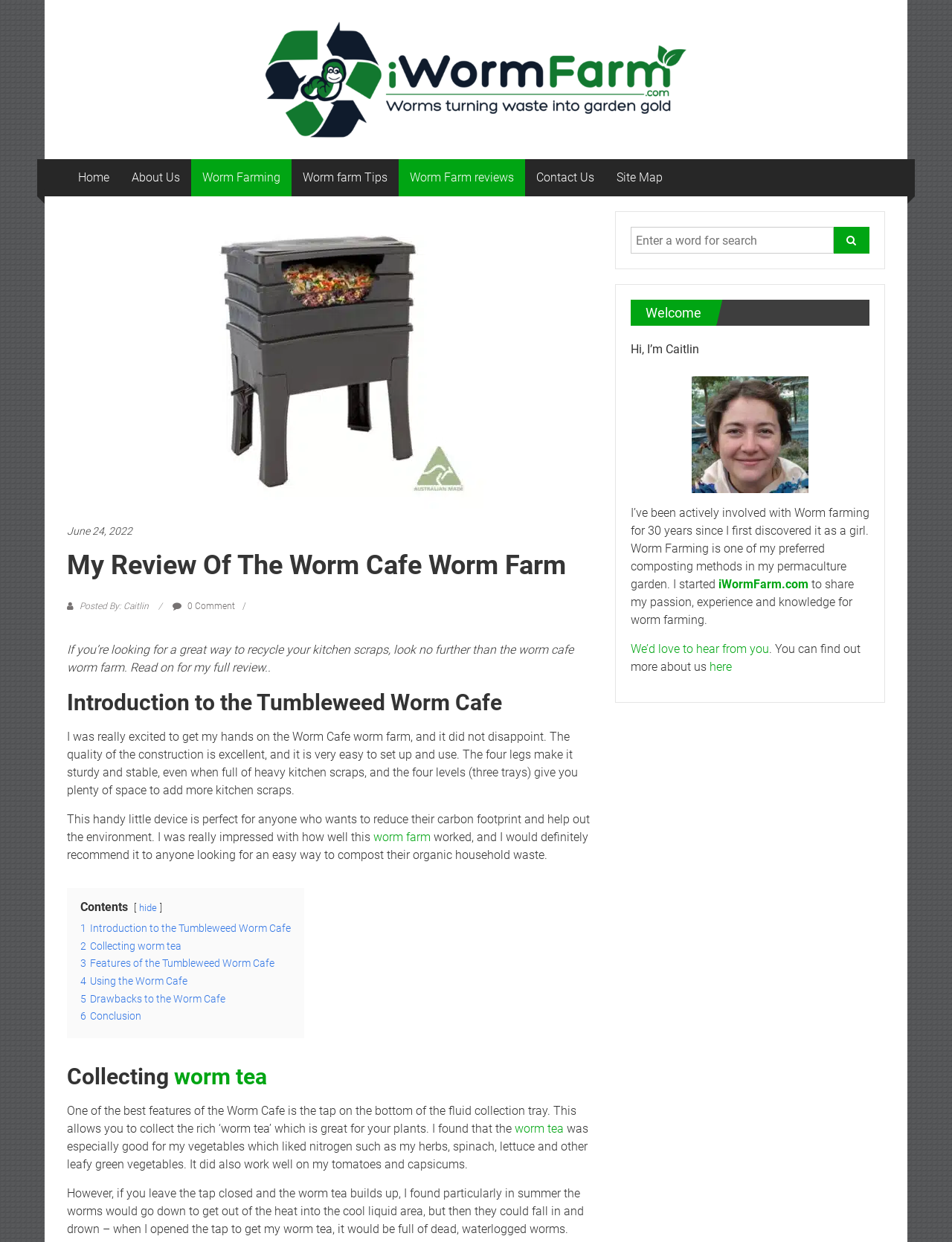Can you specify the bounding box coordinates of the area that needs to be clicked to fulfill the following instruction: "View the site map"?

[0.648, 0.128, 0.696, 0.158]